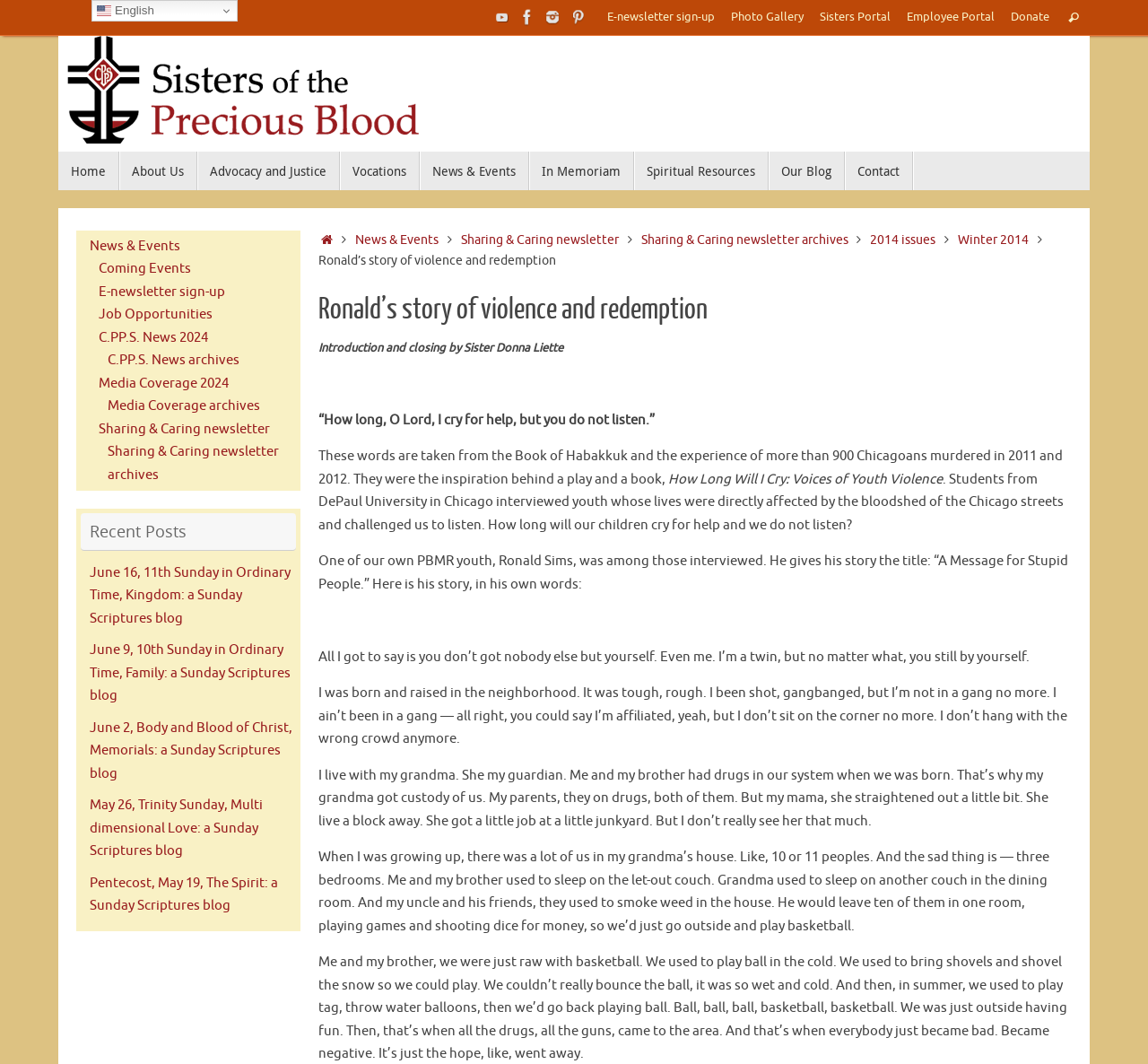Using the format (top-left x, top-left y, bottom-right x, bottom-right y), provide the bounding box coordinates for the described UI element. All values should be floating point numbers between 0 and 1: Sharing & Caring newsletter

[0.401, 0.218, 0.539, 0.233]